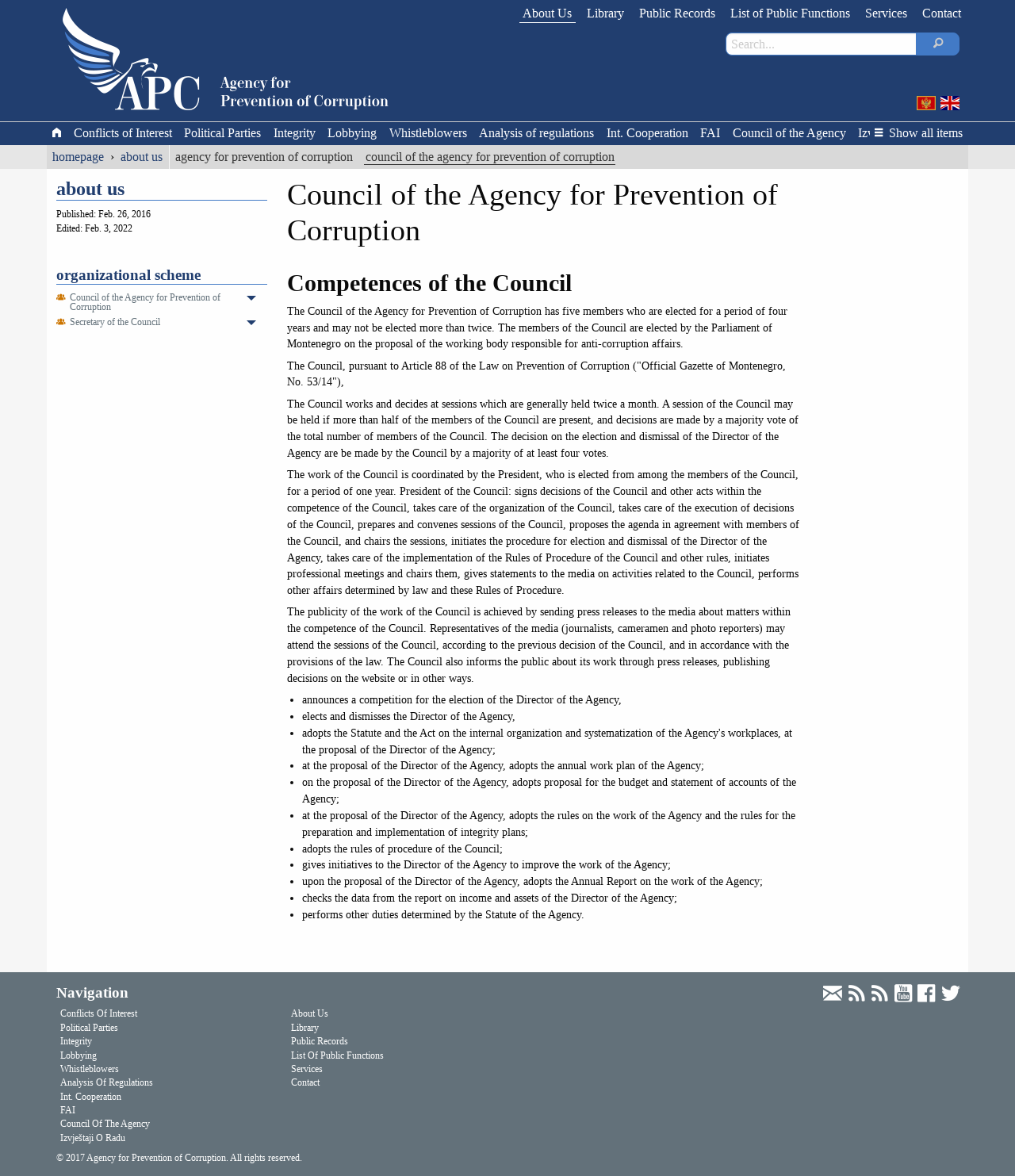Specify the bounding box coordinates of the area that needs to be clicked to achieve the following instruction: "View Council of the Agency for Prevention of Corruption".

[0.72, 0.107, 0.835, 0.12]